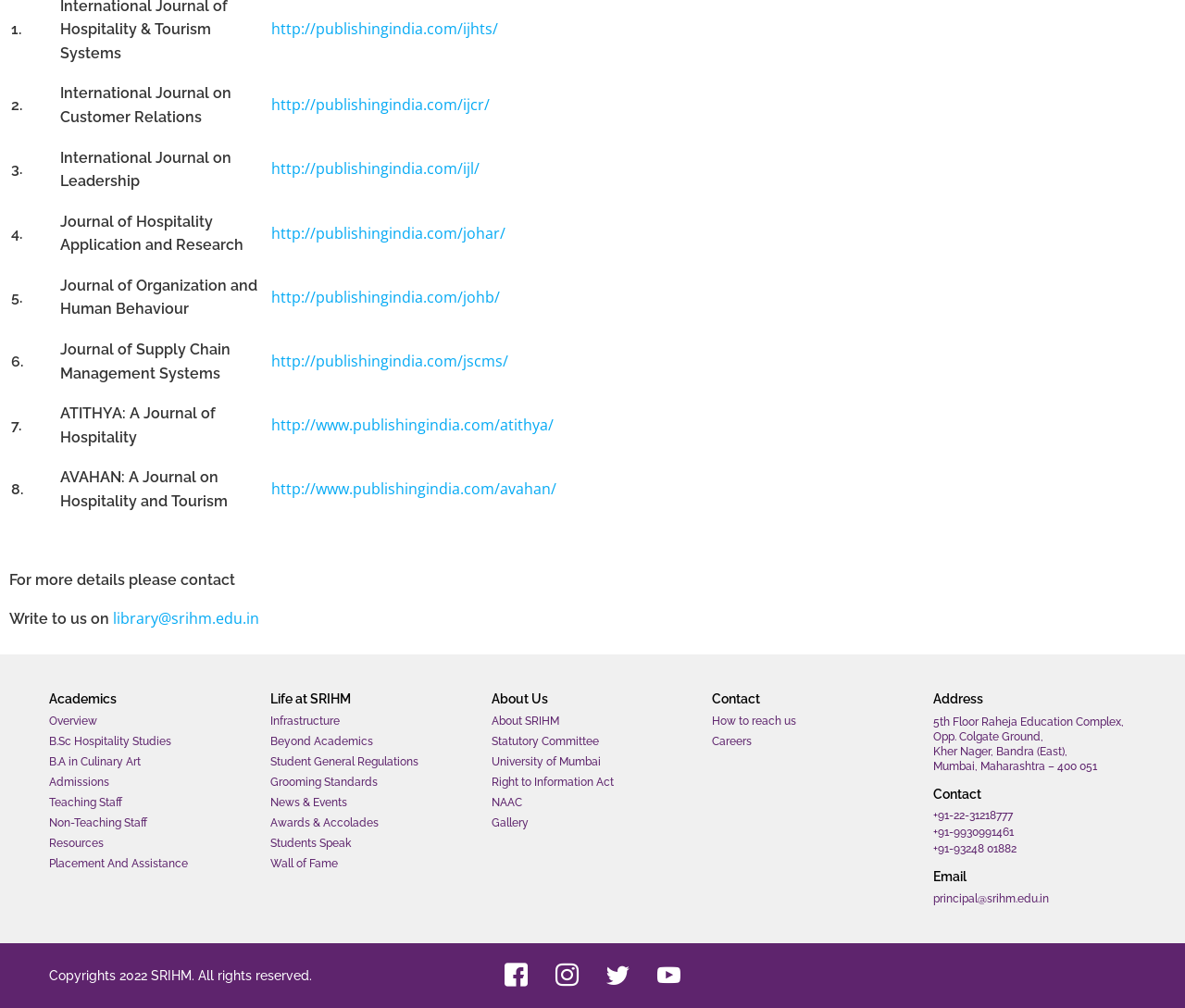Find the bounding box coordinates for the area you need to click to carry out the instruction: "Learn about B.Sc Hospitality Studies". The coordinates should be four float numbers between 0 and 1, indicated as [left, top, right, bottom].

[0.041, 0.729, 0.212, 0.742]